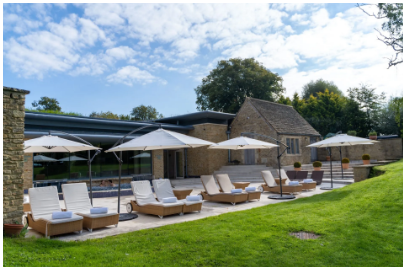What is above the lounge chairs? Observe the screenshot and provide a one-word or short phrase answer.

Elegant umbrellas